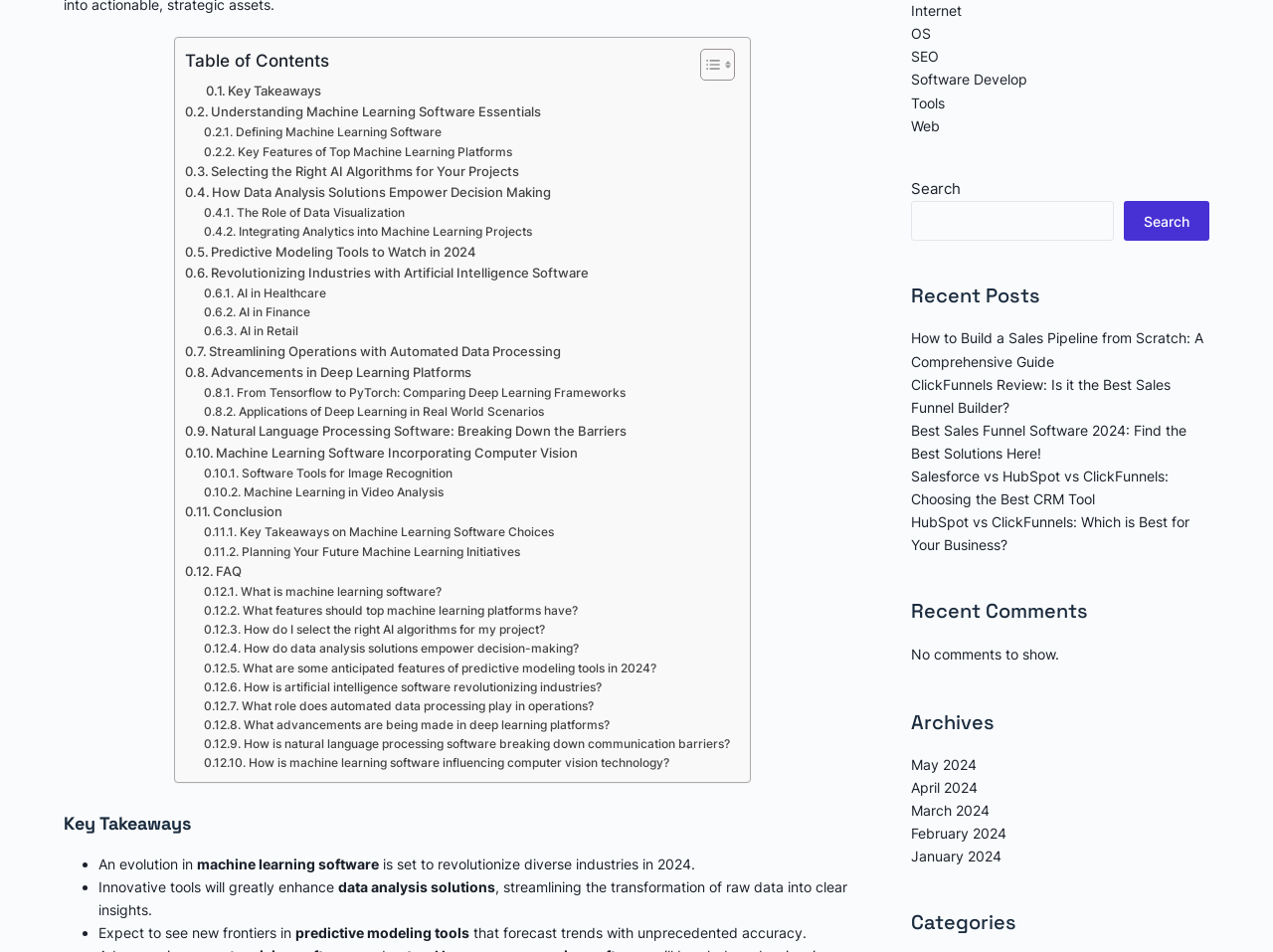How many links are there in the Table of Contents section?
Give a single word or phrase answer based on the content of the image.

15